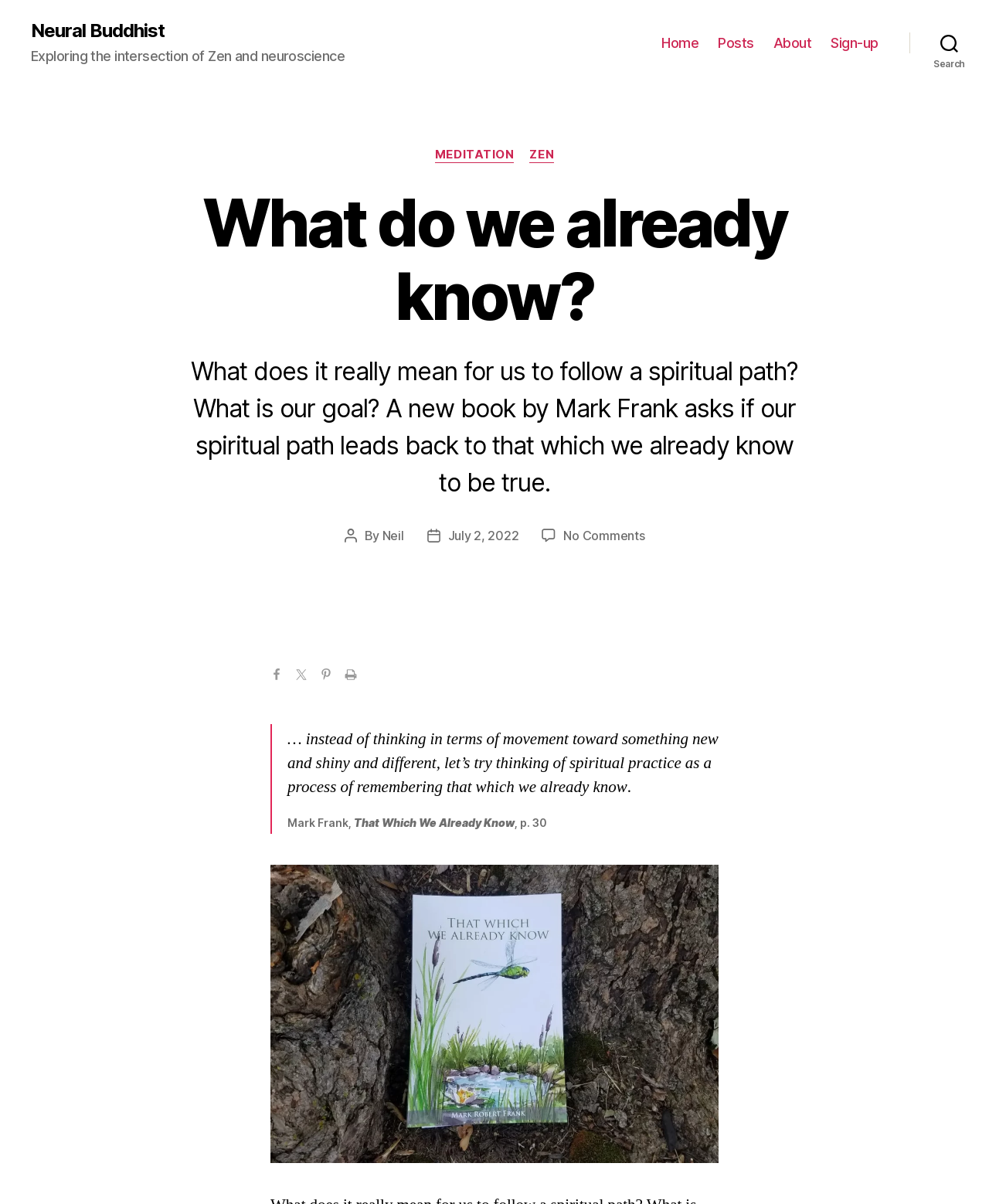Predict the bounding box coordinates for the UI element described as: "July 2, 2022". The coordinates should be four float numbers between 0 and 1, presented as [left, top, right, bottom].

[0.453, 0.438, 0.525, 0.451]